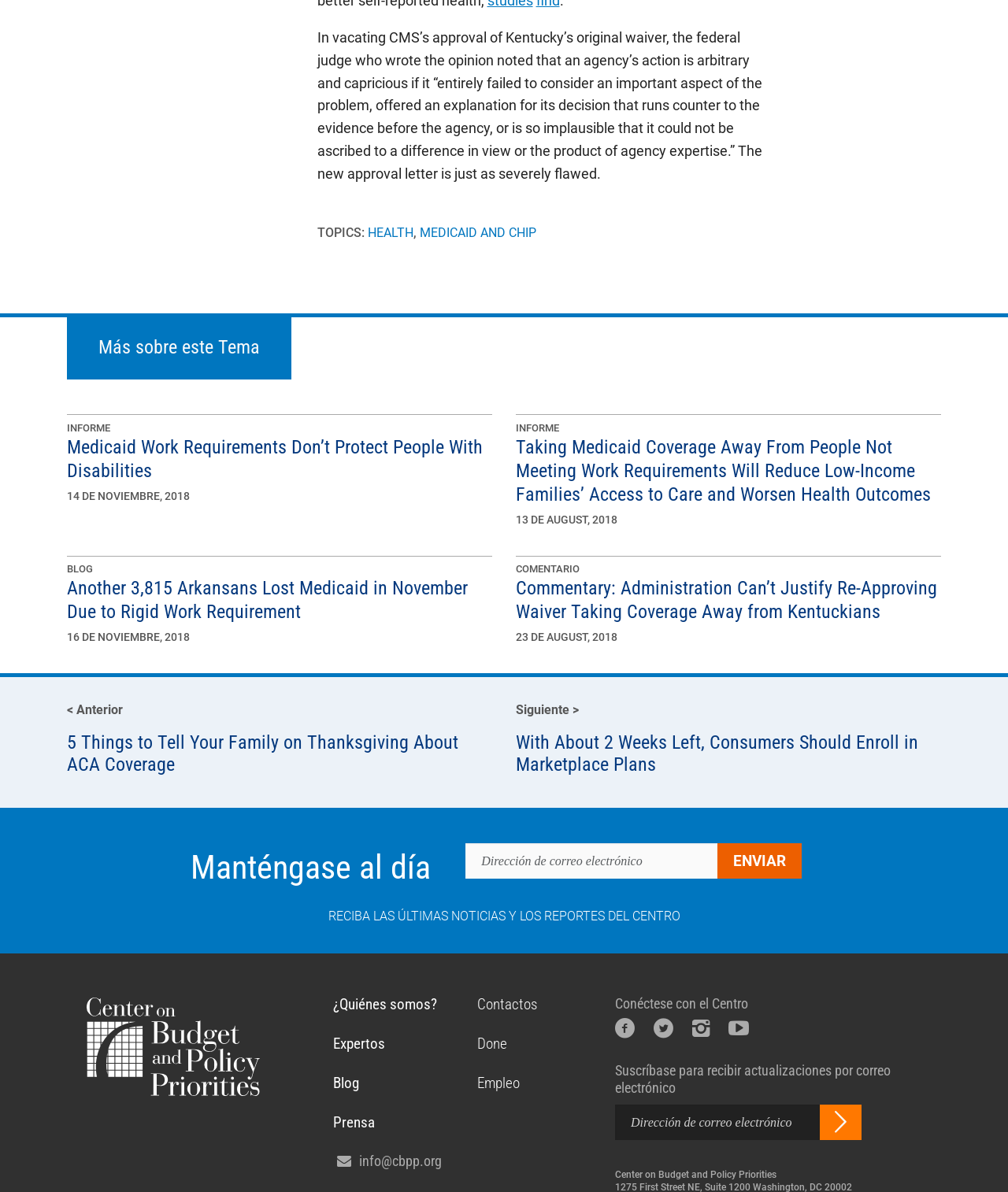Mark the bounding box of the element that matches the following description: "name="email" placeholder="Dirección de correo electrónico"".

[0.61, 0.927, 0.813, 0.956]